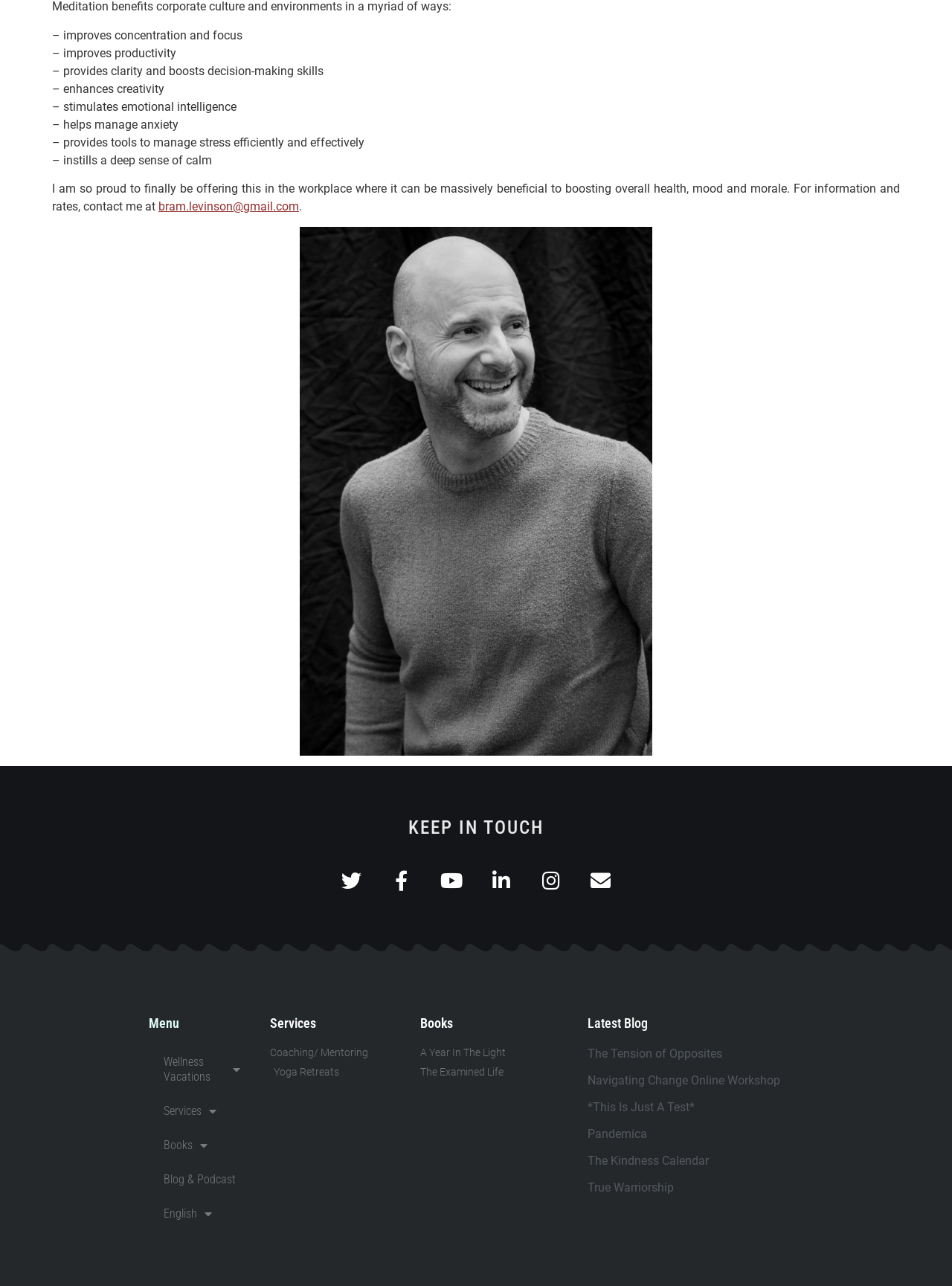Extract the bounding box coordinates for the HTML element that matches this description: "bram.levinson@gmail.com". The coordinates should be four float numbers between 0 and 1, i.e., [left, top, right, bottom].

[0.166, 0.155, 0.314, 0.166]